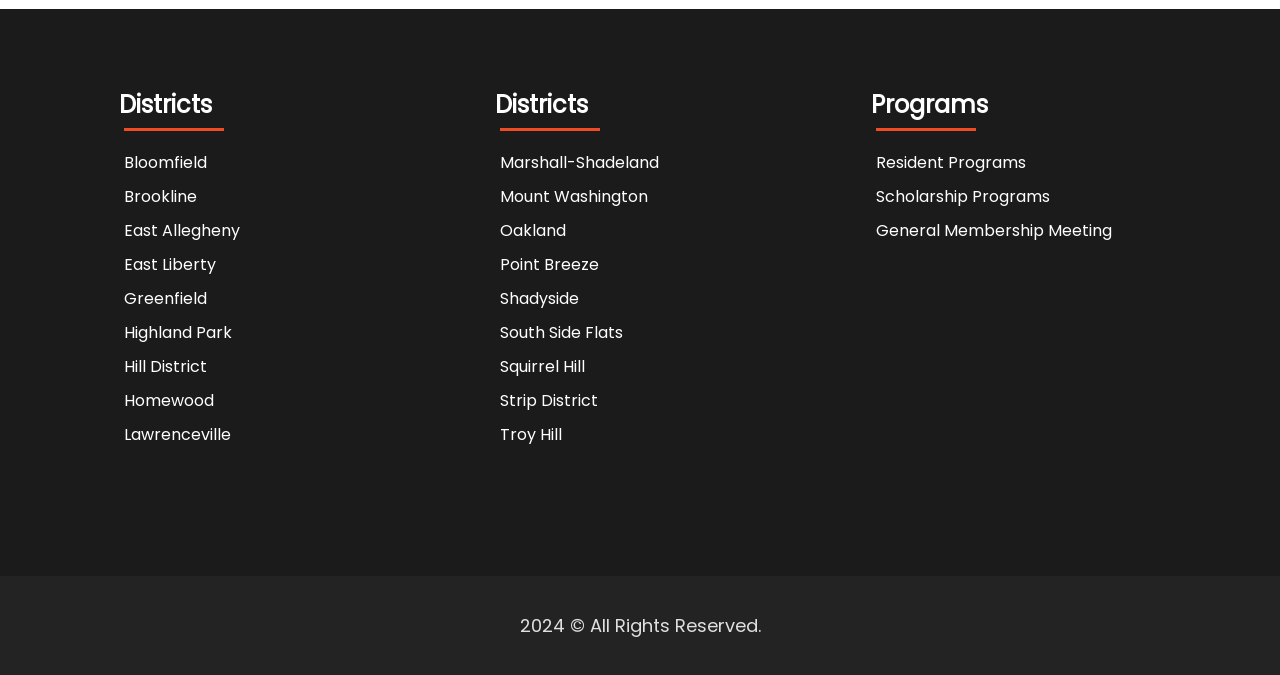Provide a brief response in the form of a single word or phrase:
What is the copyright year mentioned at the bottom of the webpage?

2024